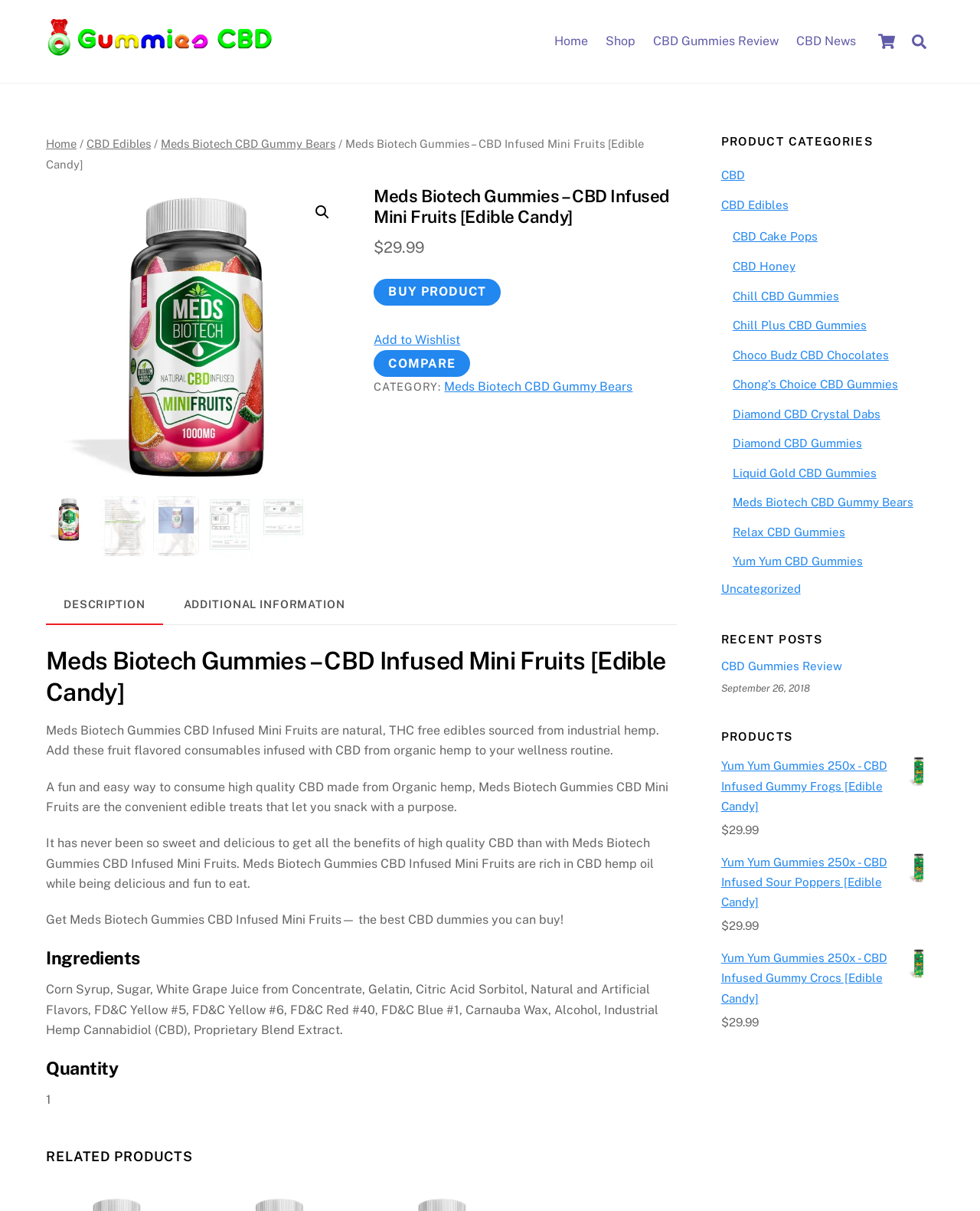Give an in-depth explanation of the webpage layout and content.

This webpage is an e-commerce product page for Meds Biotech Gummies, a CBD-infused edible candy product. At the top of the page, there is a navigation bar with links to the home page, shop, CBD gummies review, and CBD news. On the top right, there is a search bar and a cart icon.

Below the navigation bar, there is a breadcrumb navigation section that shows the product category hierarchy, from home to CBD edibles to Meds Biotech Gummies.

The main product section is divided into several parts. On the left, there is a product image, and on the right, there is a product description section. The product description section includes the product name, price, and a "Buy Product" button. Below the product description, there are links to add the product to a wishlist and compare it with other products.

Under the product description section, there is a tab list with two tabs: "Description" and "Additional Information". The "Description" tab is selected by default and displays a detailed product description, including the product's features, ingredients, and quantity information.

On the right side of the page, there is a "Related Products" section that displays a list of similar products with their names, prices, and images.

At the bottom of the page, there are three sections: "Product Categories", "Recent Posts", and "Products". The "Product Categories" section lists various product categories, including CBD, CBD edibles, and others. The "Recent Posts" section displays a list of recent blog posts, including their titles and dates. The "Products" section lists various products with their names and links.